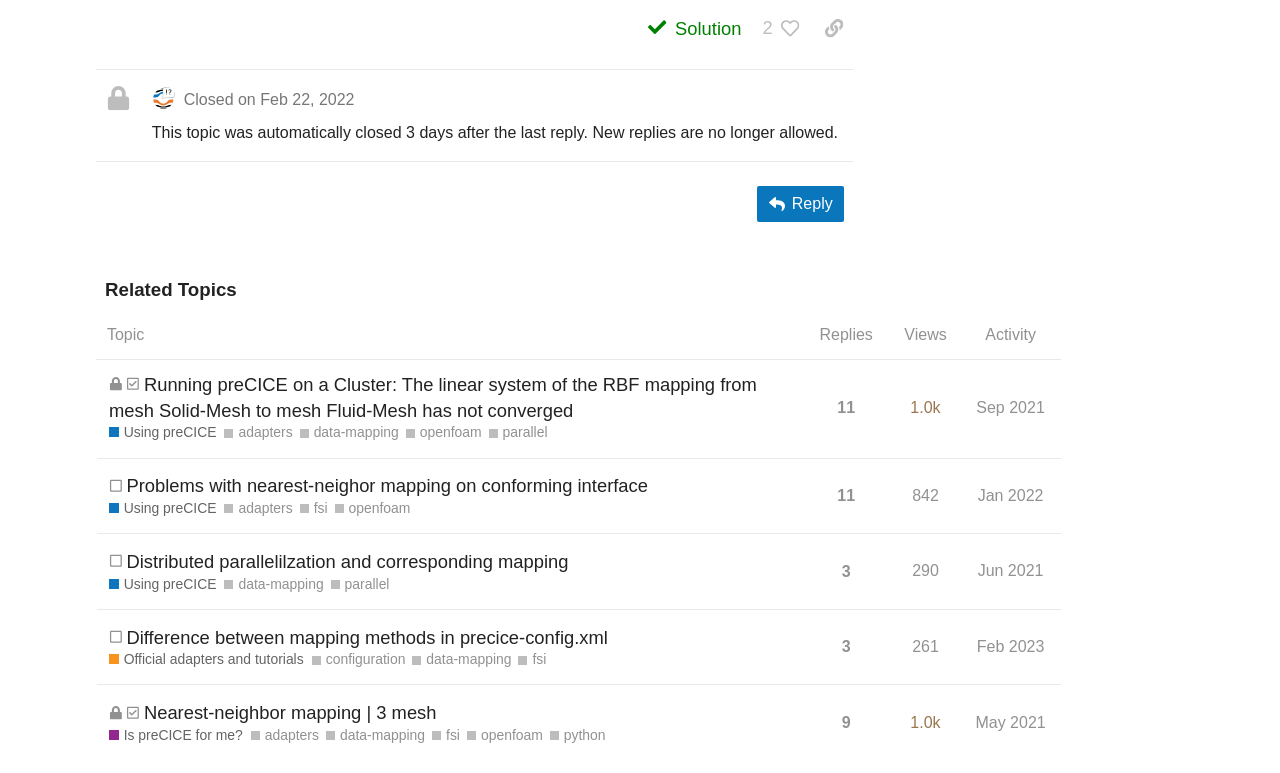What is the section below the topic?
Refer to the image and respond with a one-word or short-phrase answer.

Related Topics